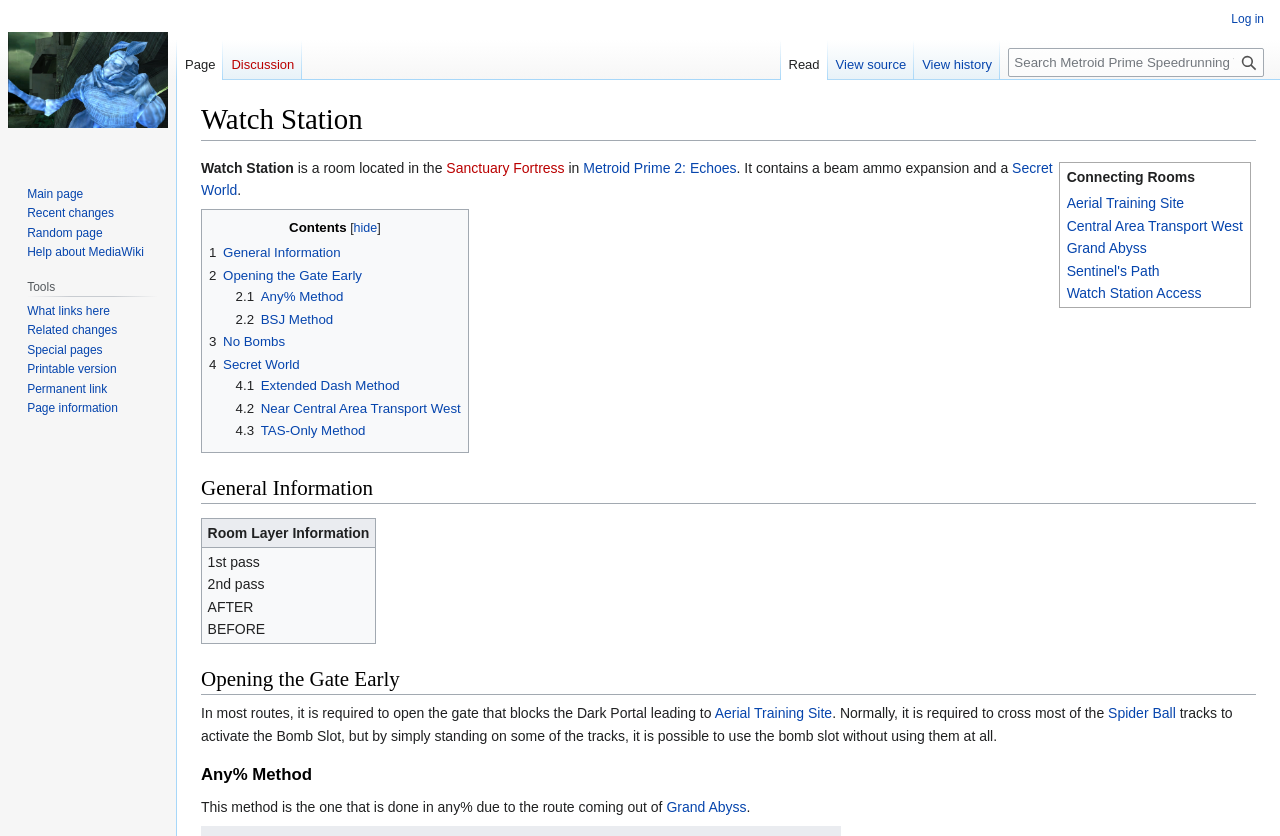What is the name of the method that is done in any% due to the route coming out of Grand Abyss?
Answer the question with a detailed explanation, including all necessary information.

I found the answer by reading the text 'This method is the one that is done in any% due to the route coming out of Grand Abyss' which suggests that the method being referred to is the Any% Method.